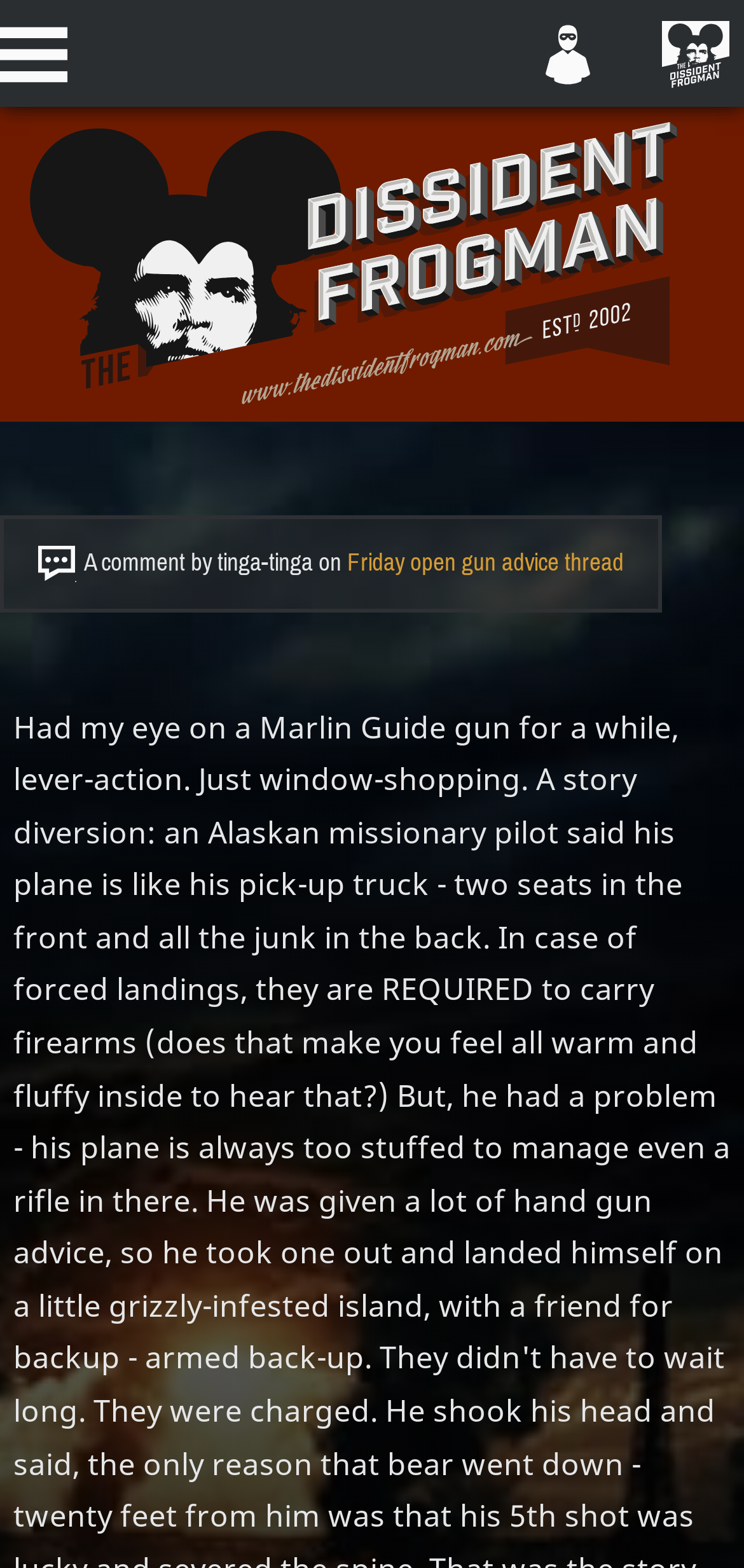Please find the bounding box coordinates in the format (top-left x, top-left y, bottom-right x, bottom-right y) for the given element description. Ensure the coordinates are floating point numbers between 0 and 1. Description: parent_node: St. Lawrence Kenya Program

None